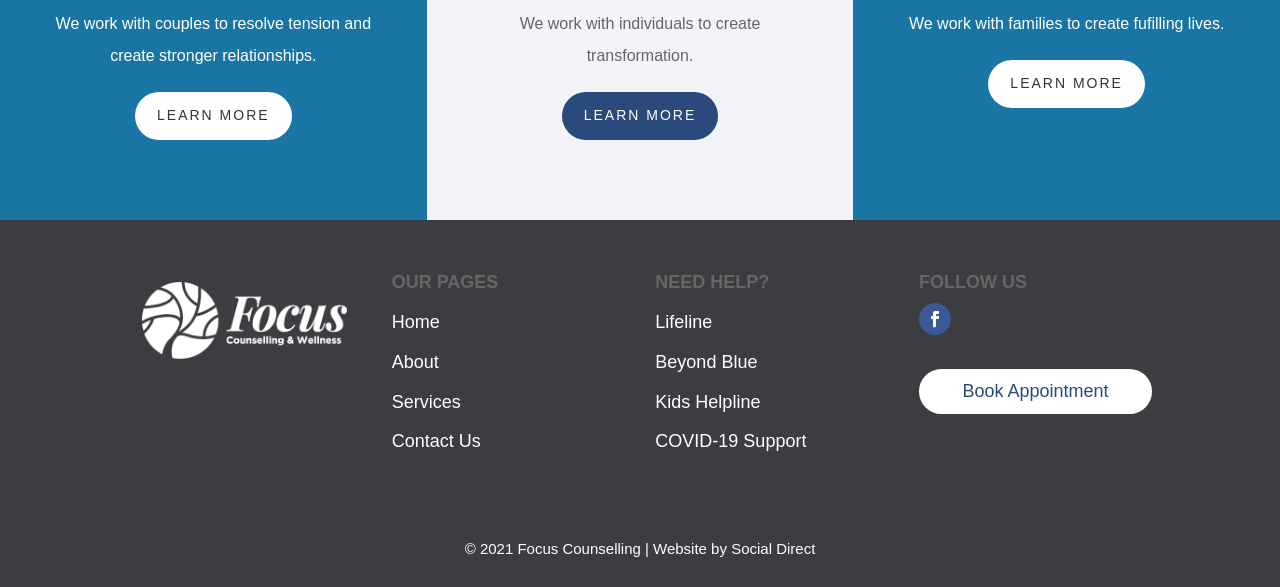What services does the website offer?
Using the image provided, answer with just one word or phrase.

Couples, individuals, families